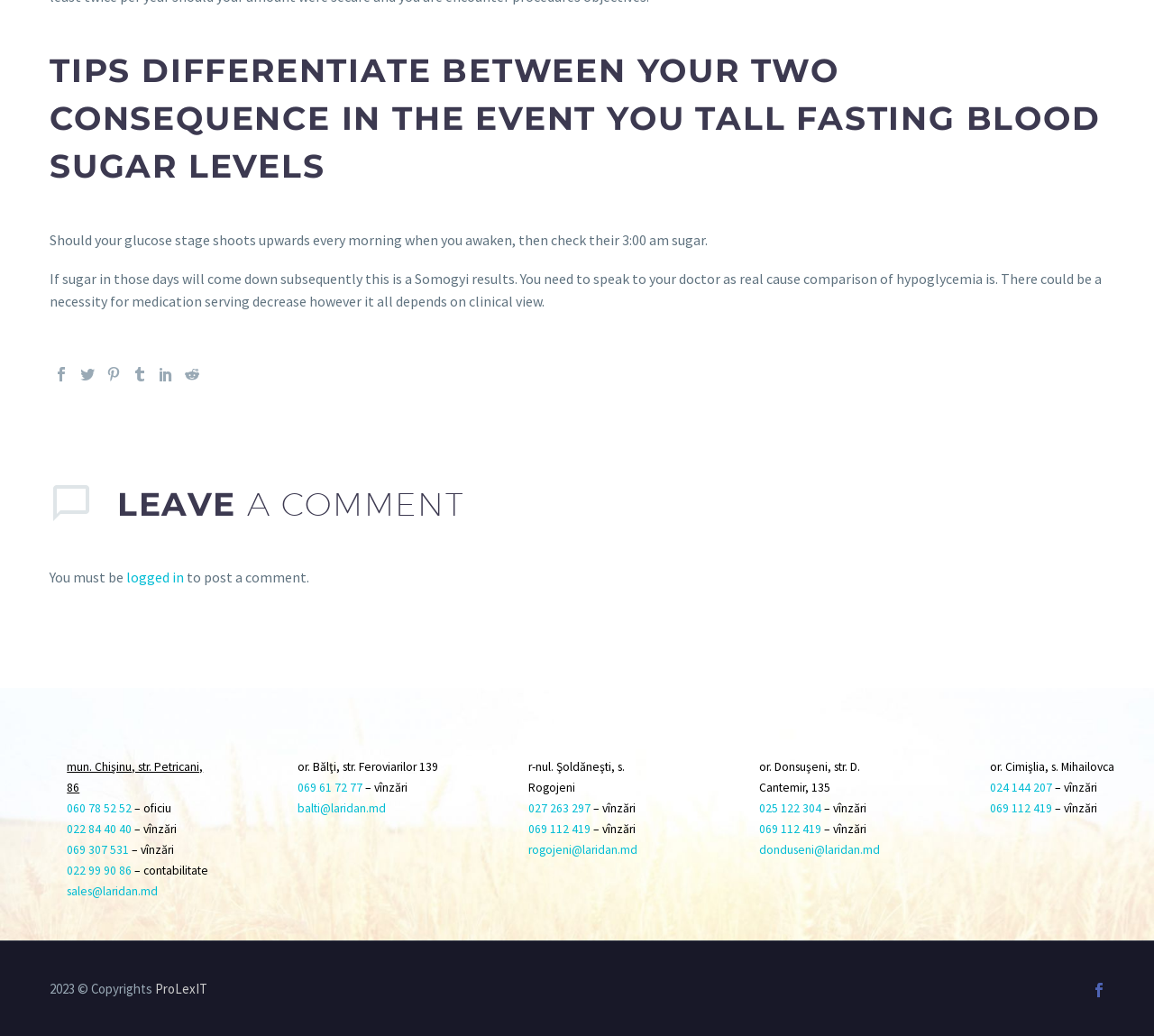Use a single word or phrase to answer the following:
What is the purpose of the section below the main heading?

To provide health-related information